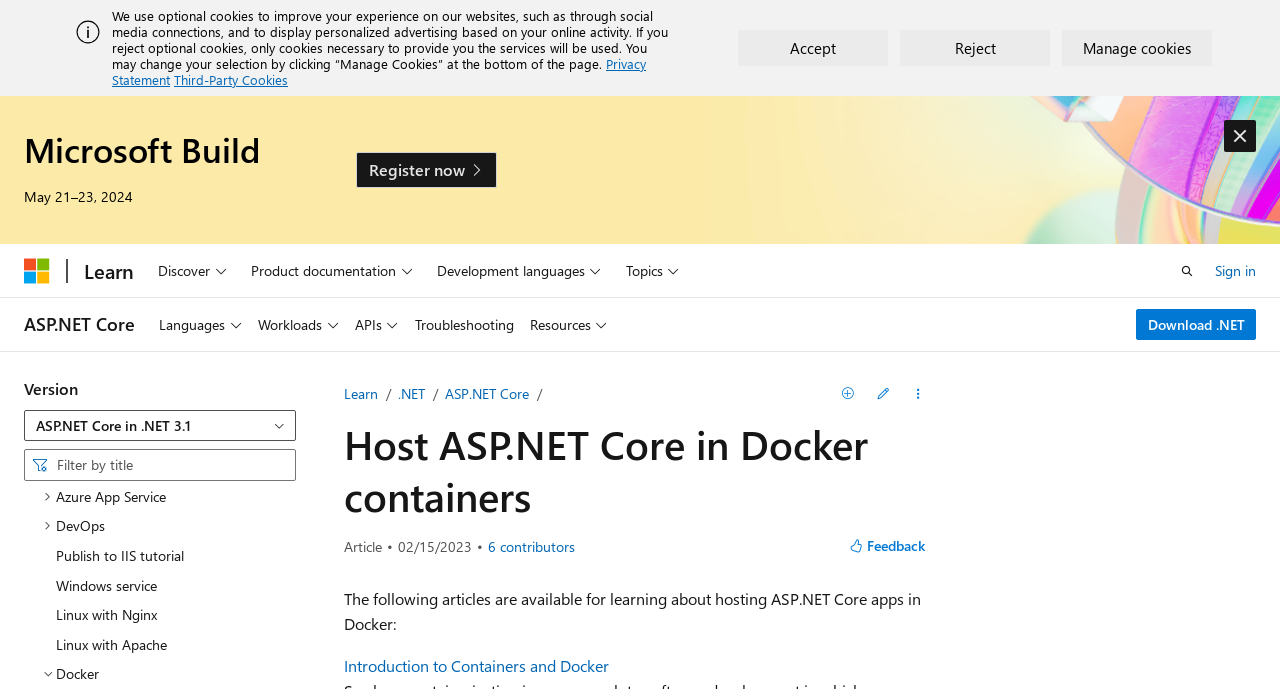How many contributors are there for this article?
Please provide a comprehensive answer based on the information in the image.

The number of contributors is mentioned in the button 'View all contributors' which is located below the article review date, and it is stated as '6 contributors'.